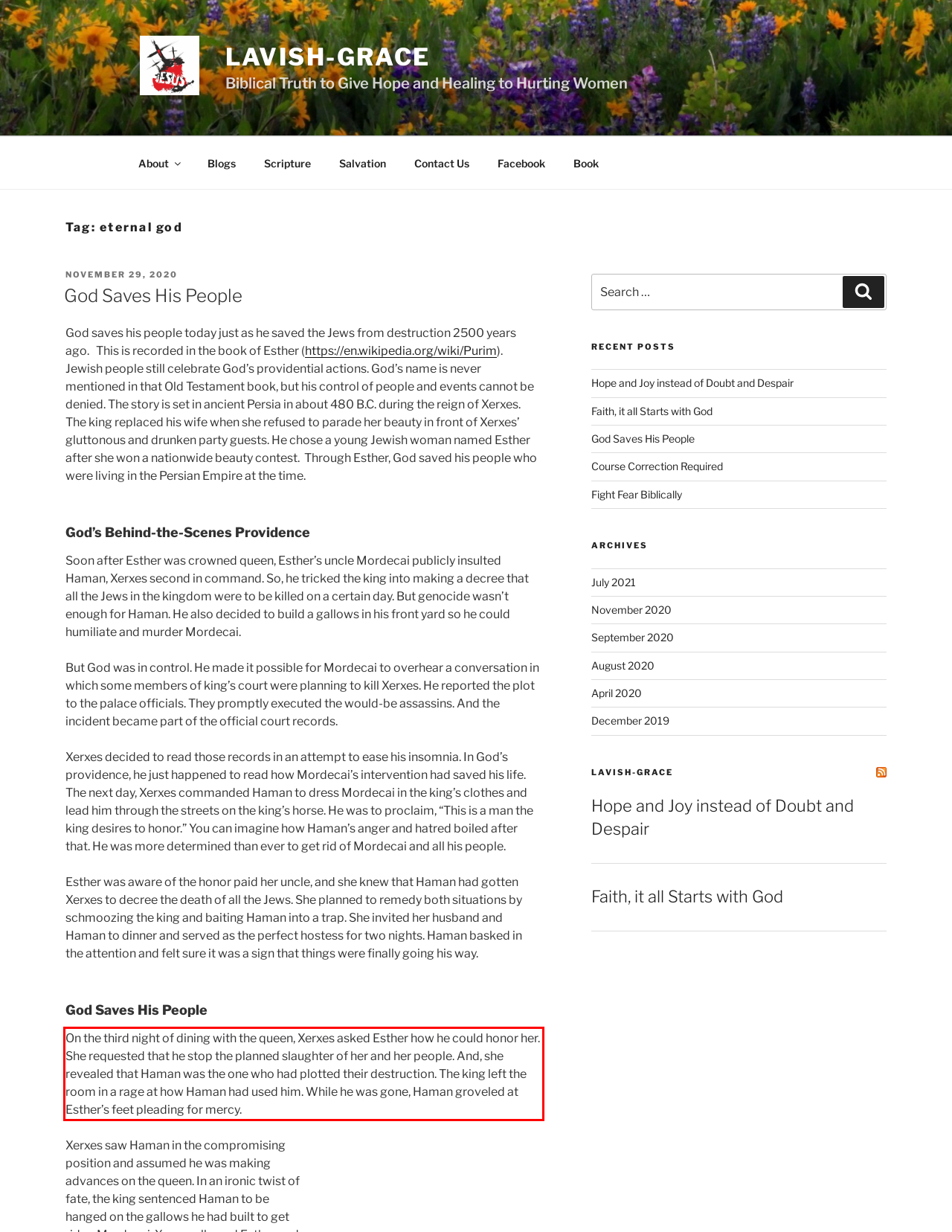By examining the provided screenshot of a webpage, recognize the text within the red bounding box and generate its text content.

On the third night of dining with the queen, Xerxes asked Esther how he could honor her. She requested that he stop the planned slaughter of her and her people. And, she revealed that Haman was the one who had plotted their destruction. The king left the room in a rage at how Haman had used him. While he was gone, Haman groveled at Esther’s feet pleading for mercy.